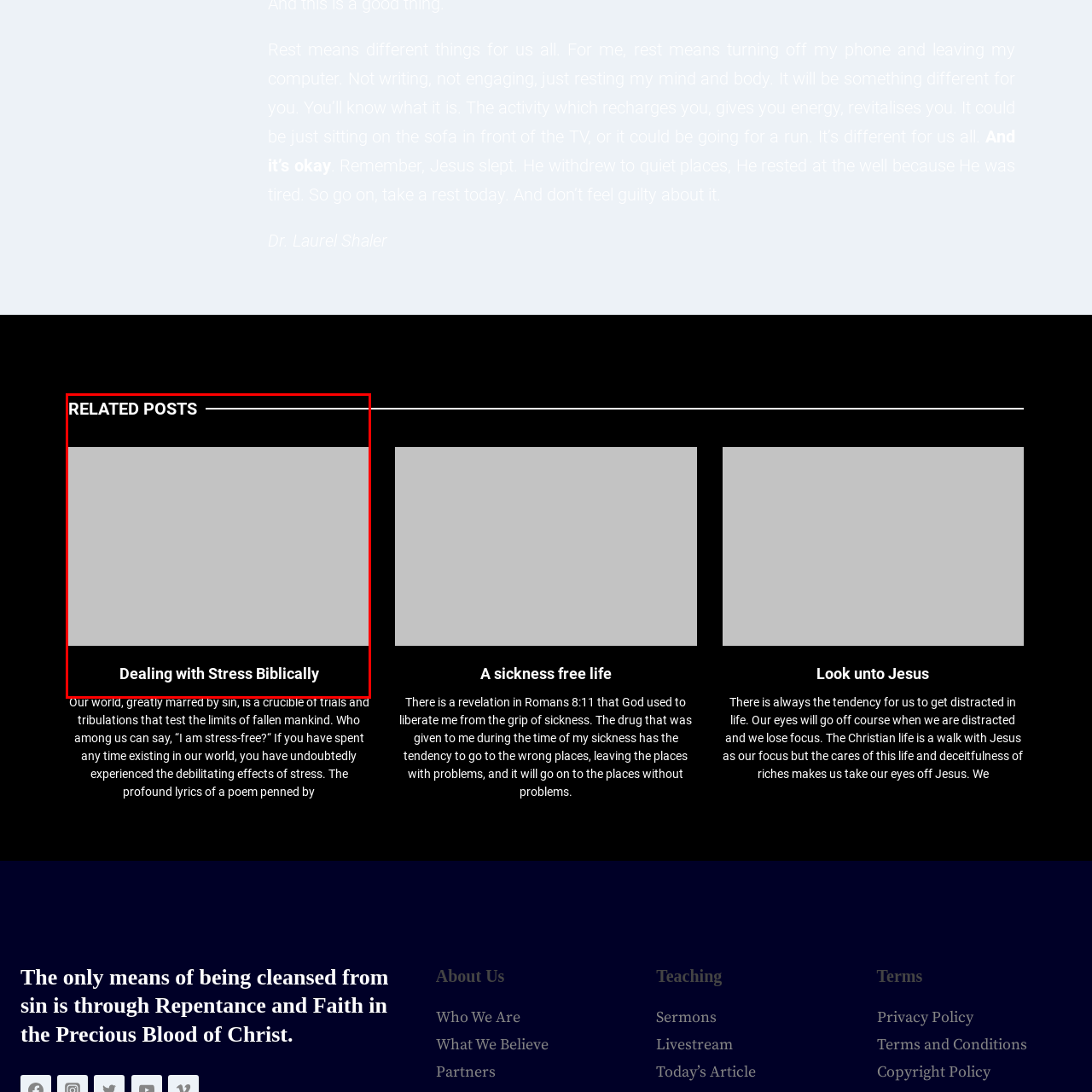Write a detailed description of the image enclosed in the red-bordered box.

This image accompanies a section titled "RELATED POSTS," highlighting topics associated with managing stress from a biblical perspective. Specifically, it features the title "Dealing with Stress Biblically," suggesting a focus on spiritual insights and practices relevant to confronting life's pressures. The content likely encourages readers to explore faith-based approaches to stress relief, emphasizing the importance of seeking divine guidance and comfort in challenging times. The overall design is simple yet effective, aimed at drawing attention to the discussion of stress management through religious teachings.